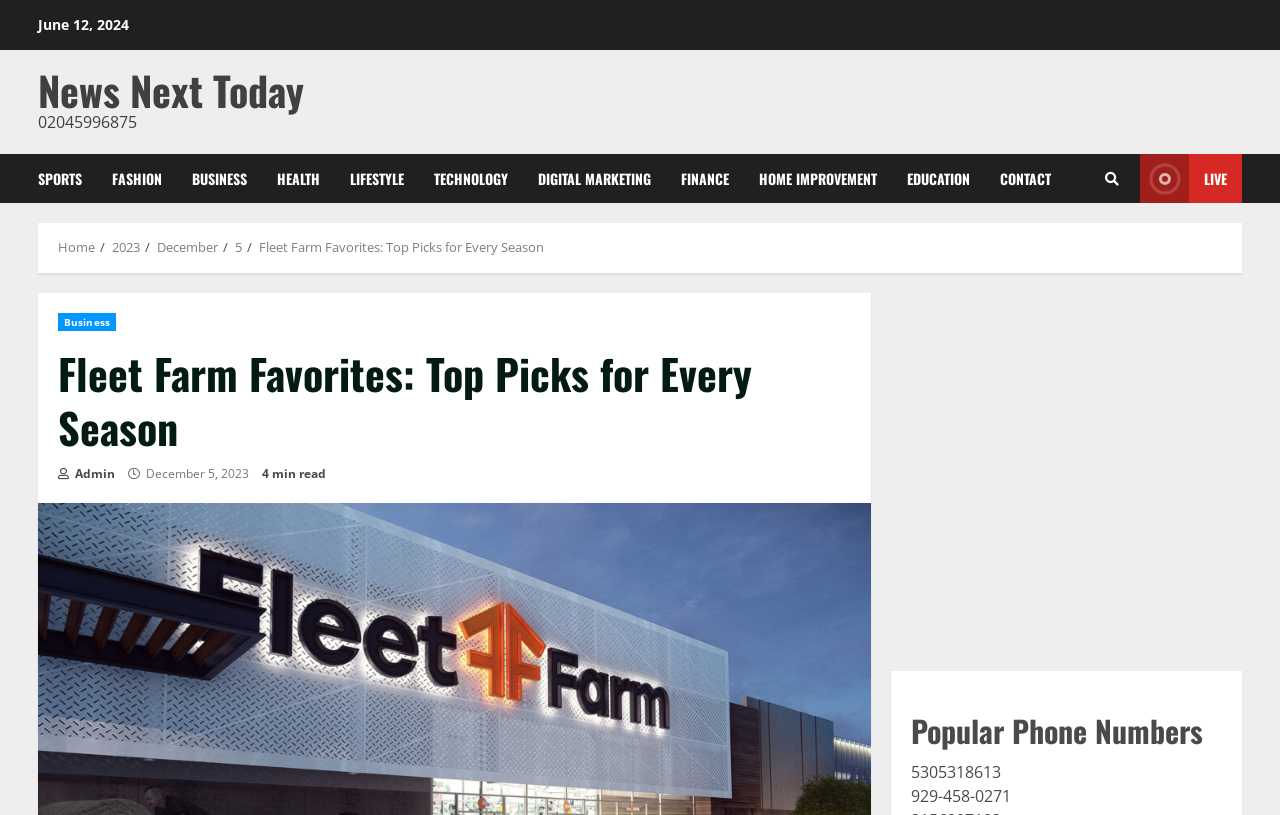Specify the bounding box coordinates for the region that must be clicked to perform the given instruction: "Go to FASHION".

[0.076, 0.189, 0.138, 0.249]